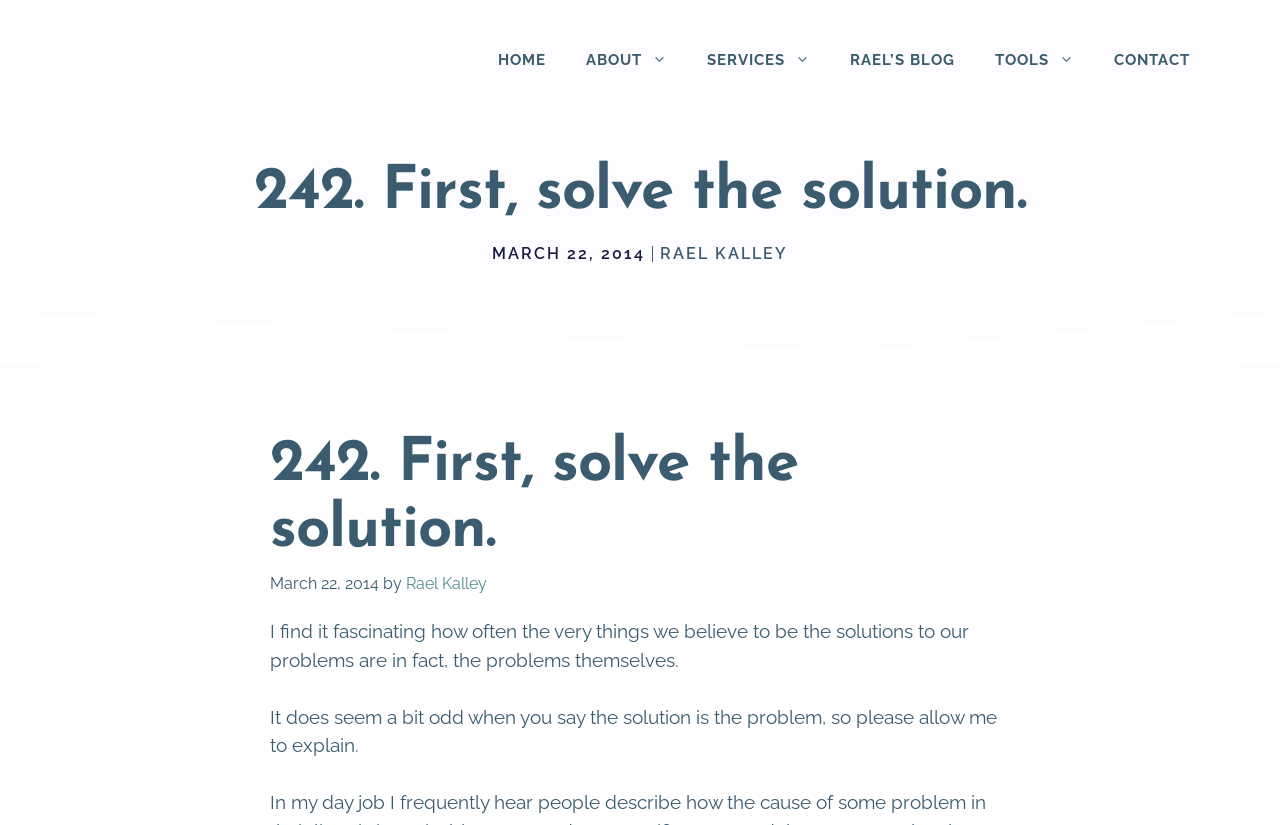Refer to the element description Home and identify the corresponding bounding box in the screenshot. Format the coordinates as (top-left x, top-left y, bottom-right x, bottom-right y) with values in the range of 0 to 1.

[0.373, 0.036, 0.442, 0.109]